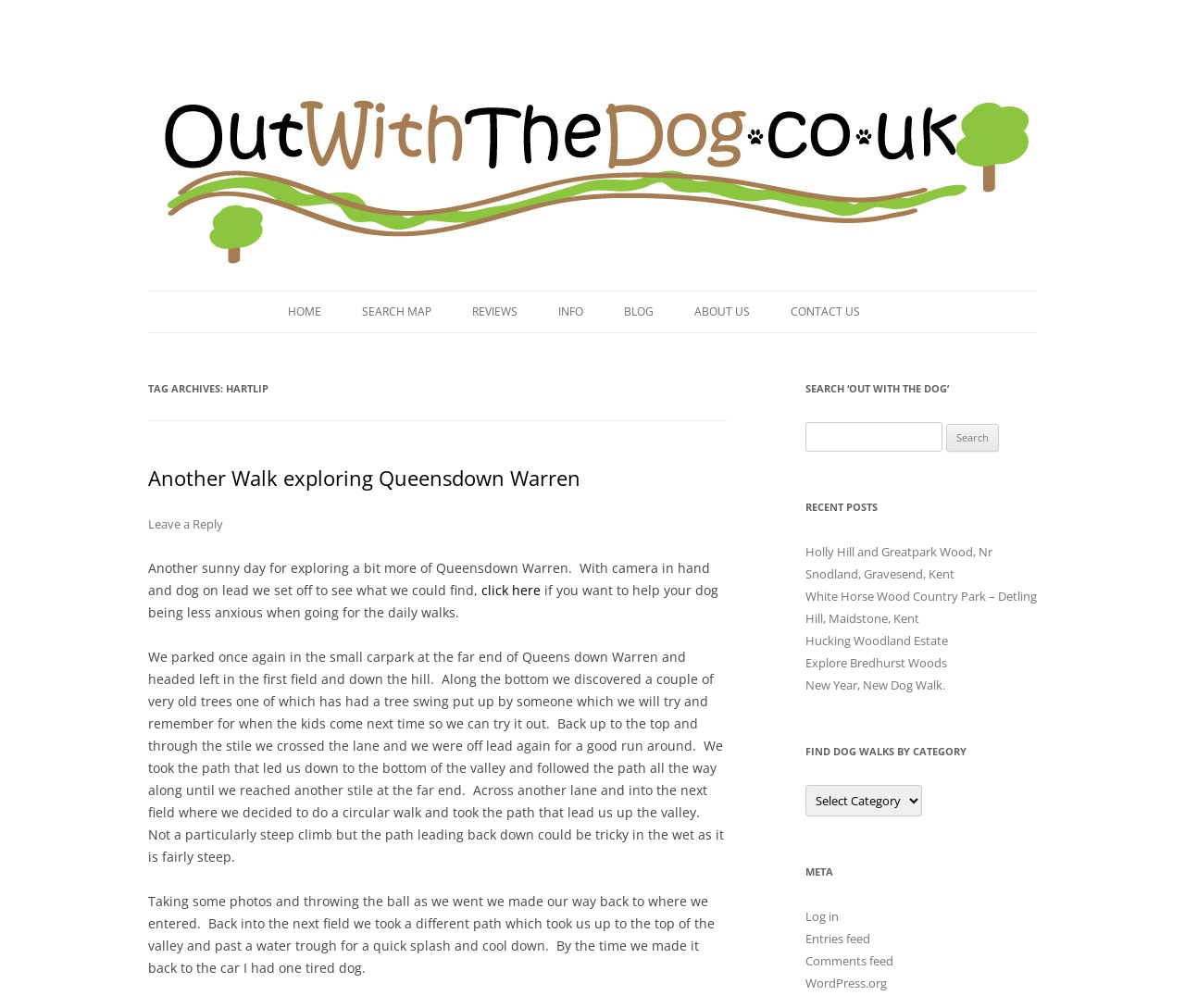Locate the bounding box coordinates of the segment that needs to be clicked to meet this instruction: "View recent posts".

[0.68, 0.492, 0.875, 0.515]